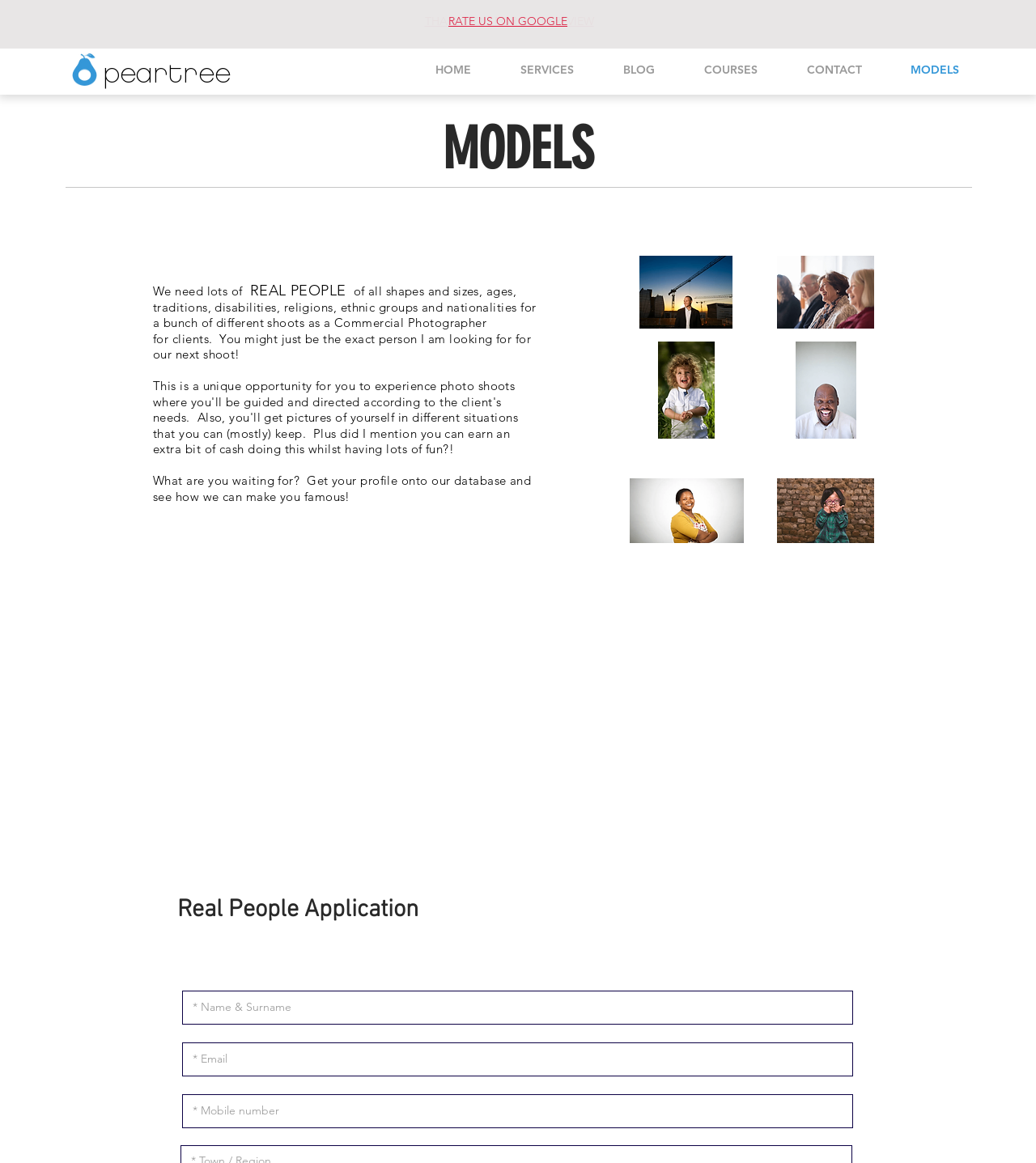Please identify the bounding box coordinates of the region to click in order to complete the given instruction: "Click on the 'MODELS' link". The coordinates should be four float numbers between 0 and 1, i.e., [left, top, right, bottom].

[0.844, 0.042, 0.938, 0.077]